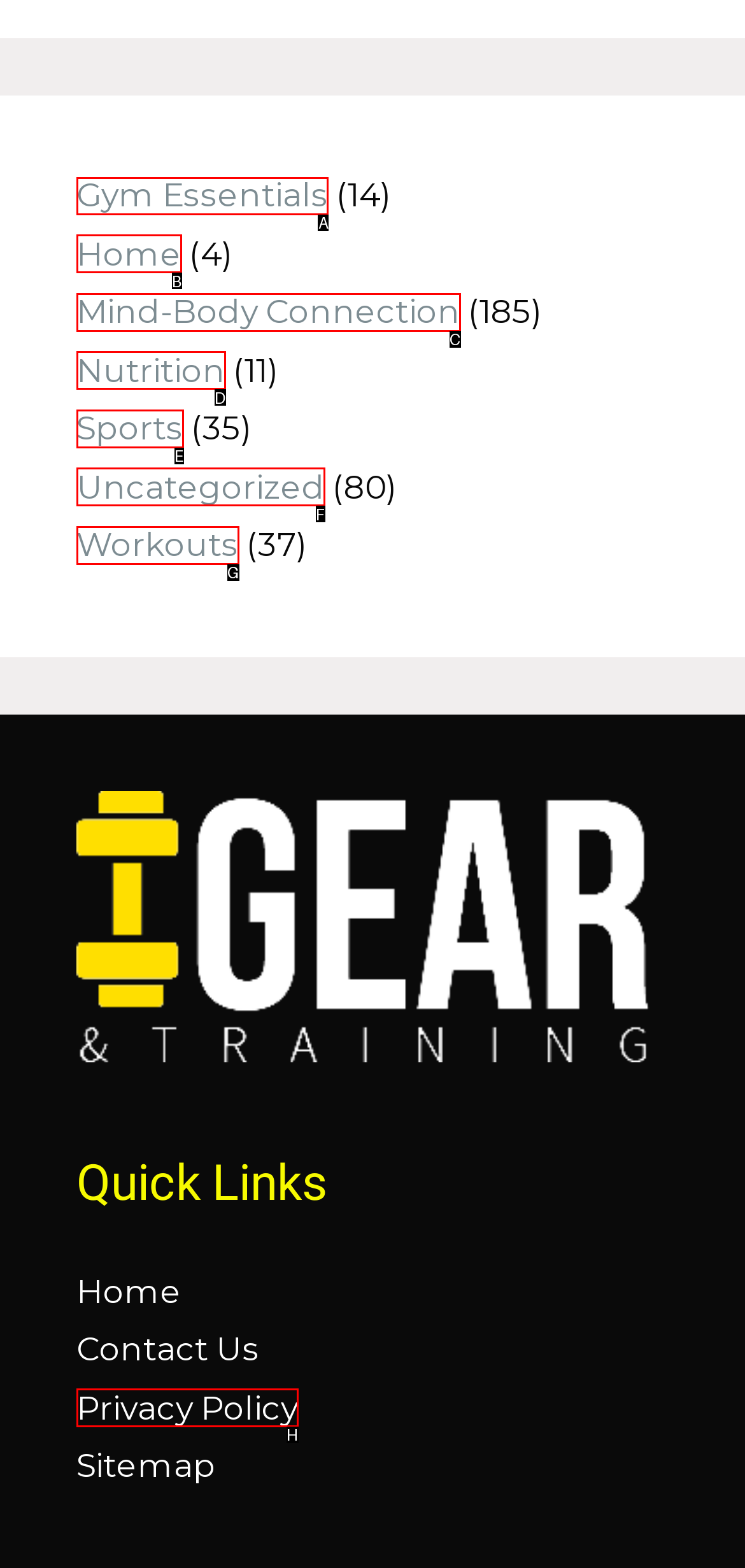To achieve the task: Click on Gym Essentials, which HTML element do you need to click?
Respond with the letter of the correct option from the given choices.

A